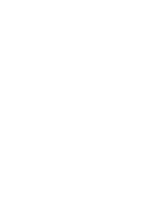Convey a rich and detailed description of the image.

The image showcases a vibrant "Double Ended Connectable Light Sword" in multi-colour, designed for creating an enchanting visual display. This playful accessory is perfect for parties, festivals, or costume events, providing an exciting way to light up the night. The product is part of a collection featuring assorted light-themed items, emphasizing fun and creativity. The light sword stands out with its eye-catching design, making it a great choice for anyone looking to enhance their festive experience.